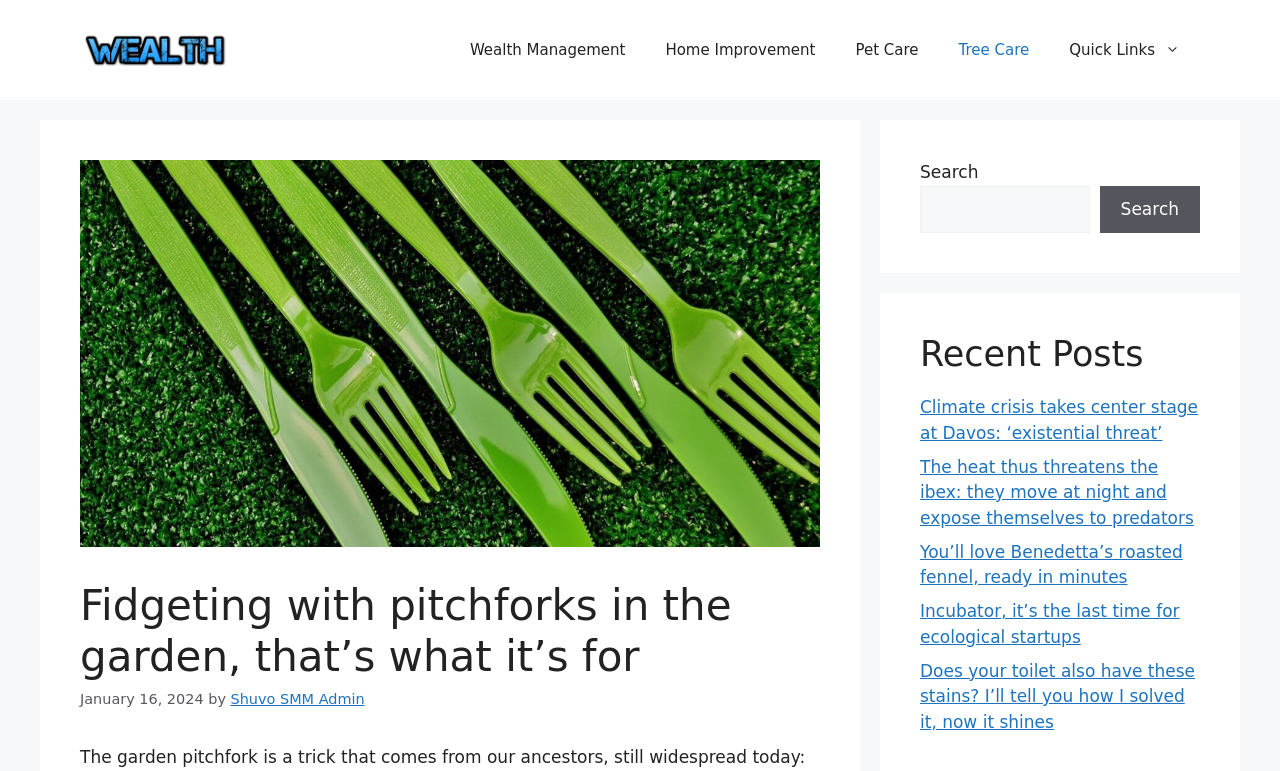Specify the bounding box coordinates of the area that needs to be clicked to achieve the following instruction: "Explore the Home Improvement section".

[0.504, 0.026, 0.653, 0.104]